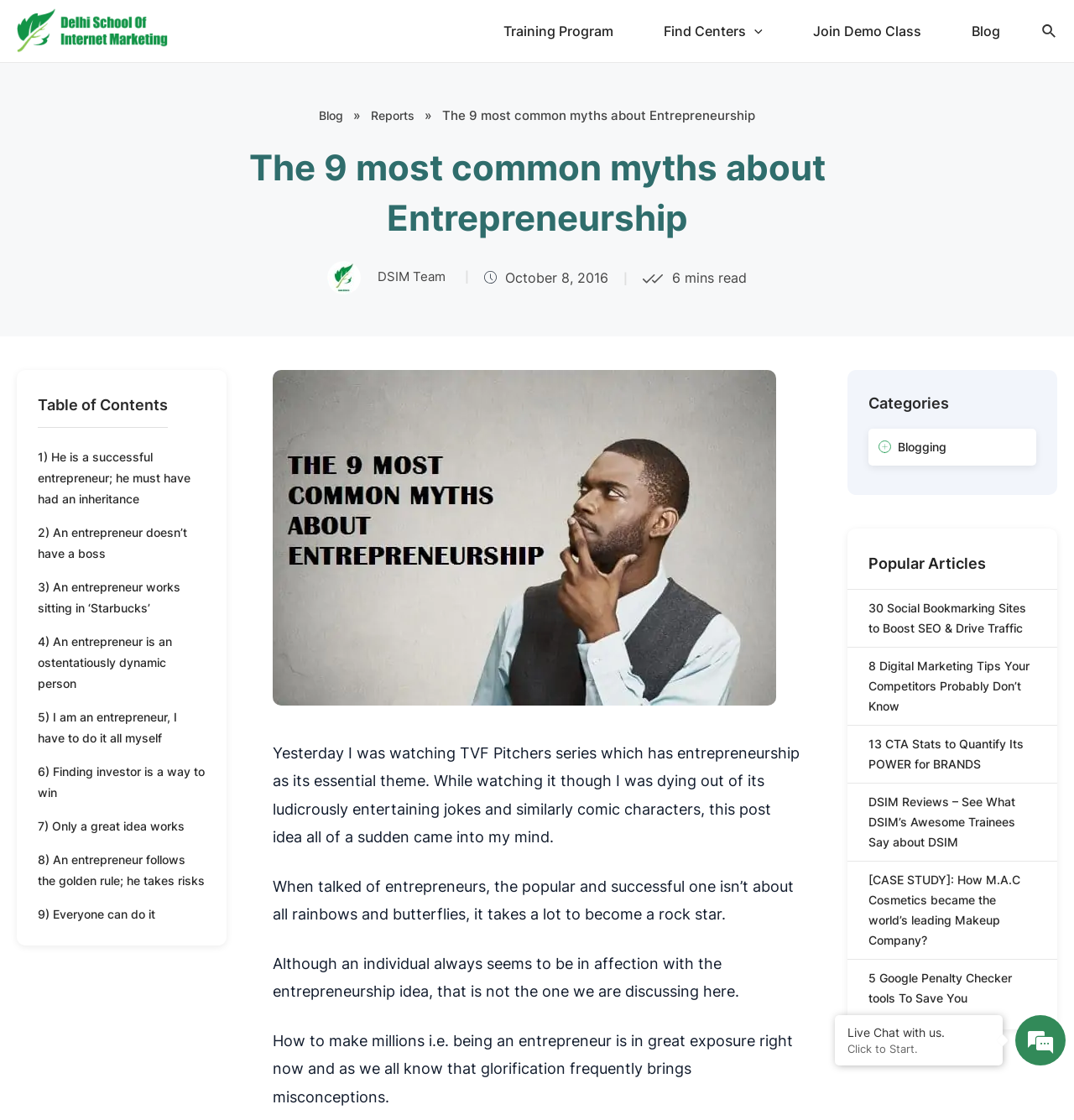Provide the bounding box coordinates of the section that needs to be clicked to accomplish the following instruction: "Visit the Customify website."

None